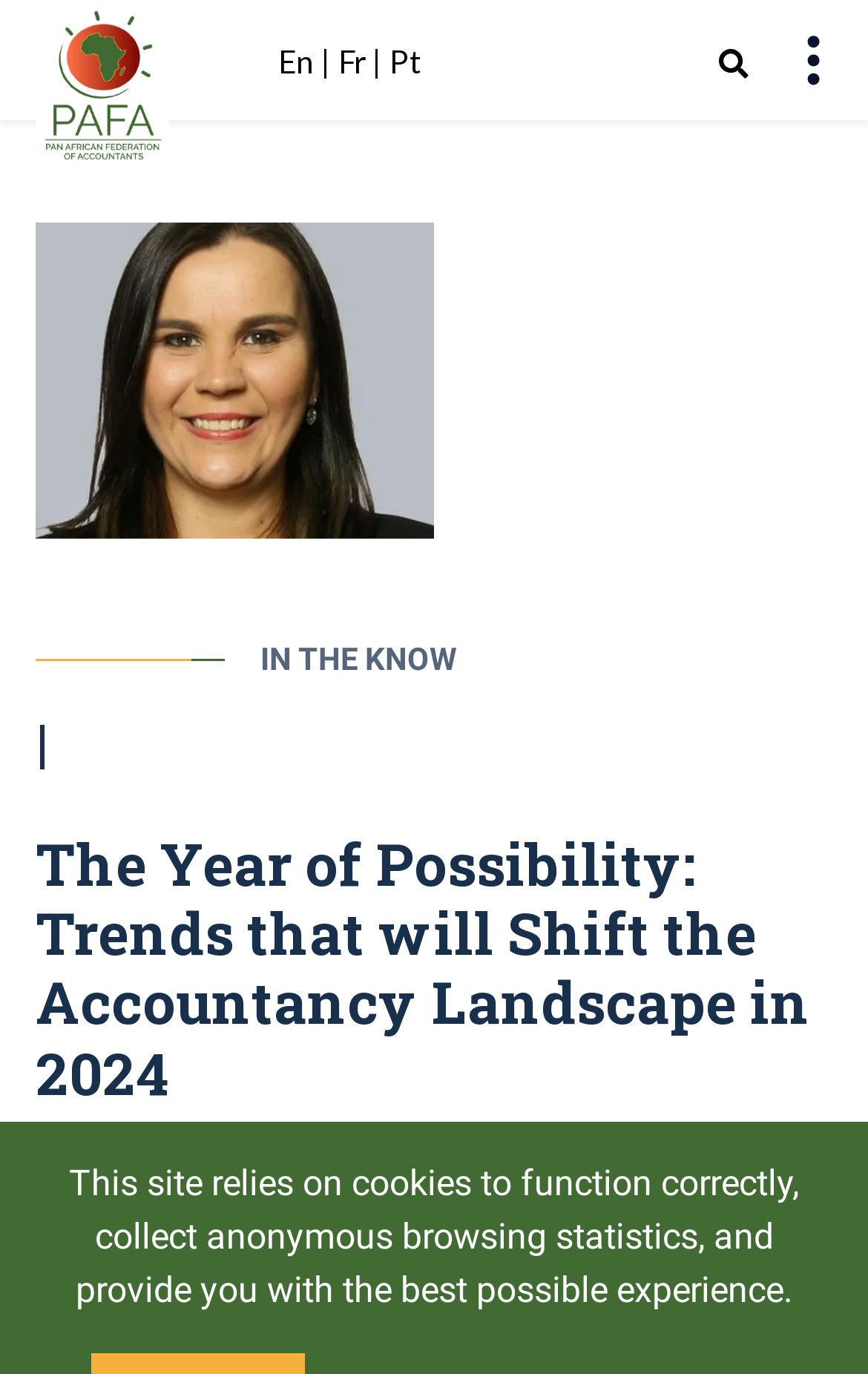Explain in detail what you observe on this webpage.

The webpage appears to be an article or interview page, with a focus on accountancy trends. At the top left, there are three language options, "En", "Fr", and "Pt", which are closely positioned next to each other. To the right of these options, there is a search link with a small image of a magnifying glass. 

On the top right, there is a button to toggle navigation, which is accompanied by an image of Leana Van Der Merwe, the Technical and Standards Executive at the South African Institute of Professional Accountants (SAIPA). Below this button, there are three headings. The first heading, "IN THE KNOW", is positioned above the second heading, which is a vertical bar. The third and main heading, "The Year of Possibility: Trends that will Shift the Accountancy Landscape in 2024", is the title of the article or interview.

At the bottom of the page, there is a notice about the site's use of cookies to provide a better user experience.